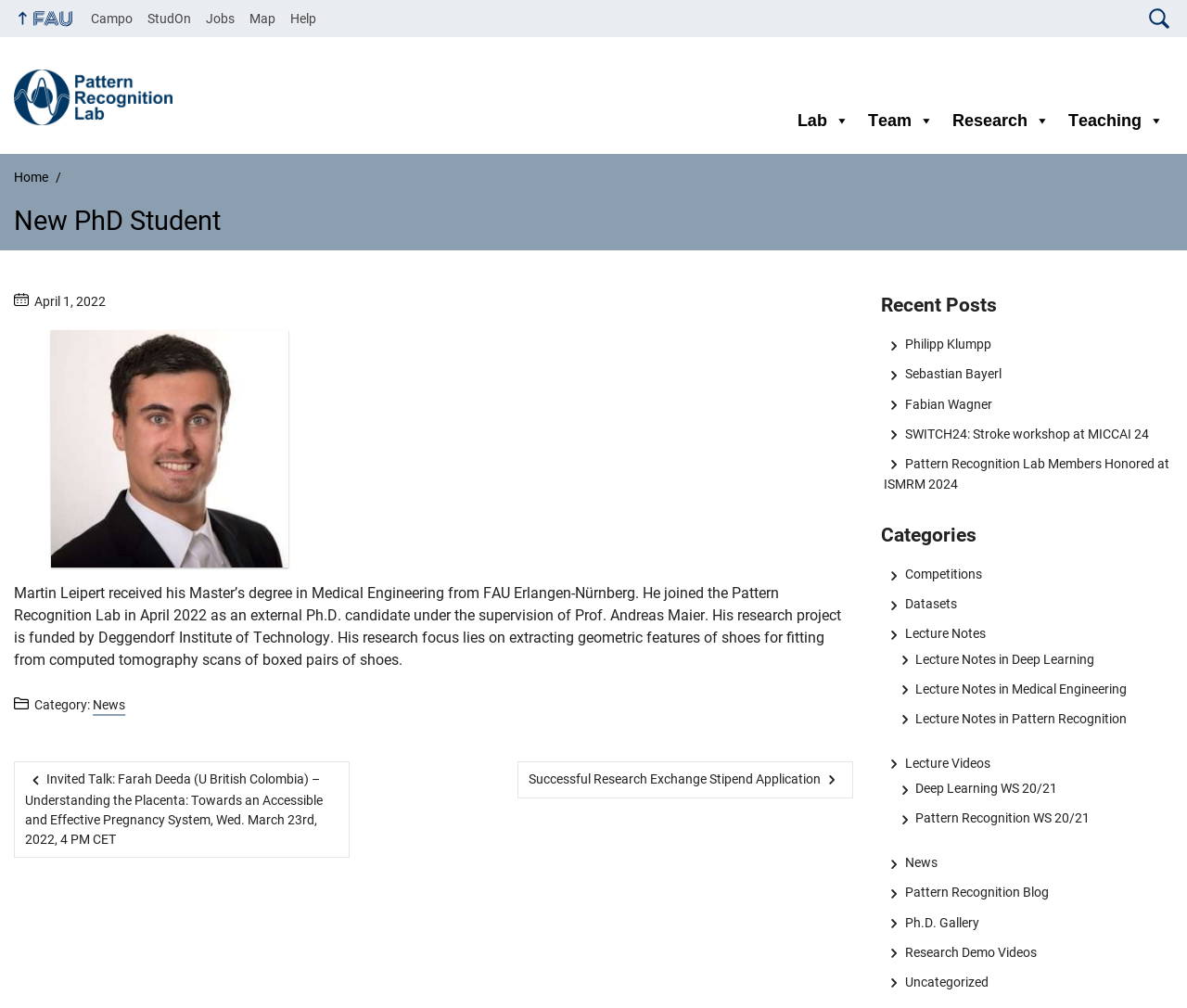What is the name of the lab where Martin Leipert is working?
Answer the question with a single word or phrase by looking at the picture.

Pattern Recognition Lab